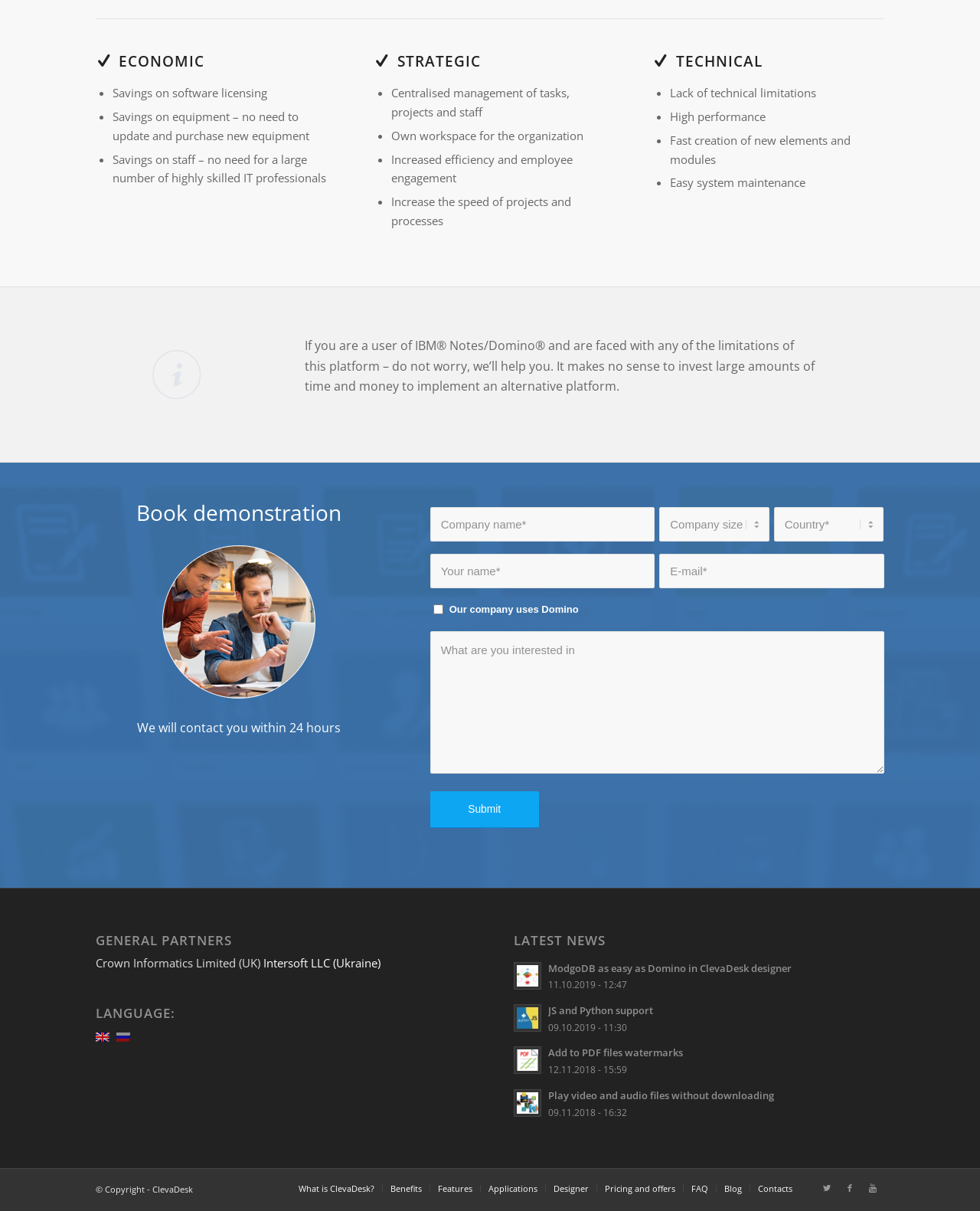Show me the bounding box coordinates of the clickable region to achieve the task as per the instruction: "Read the latest news".

[0.524, 0.771, 0.902, 0.782]